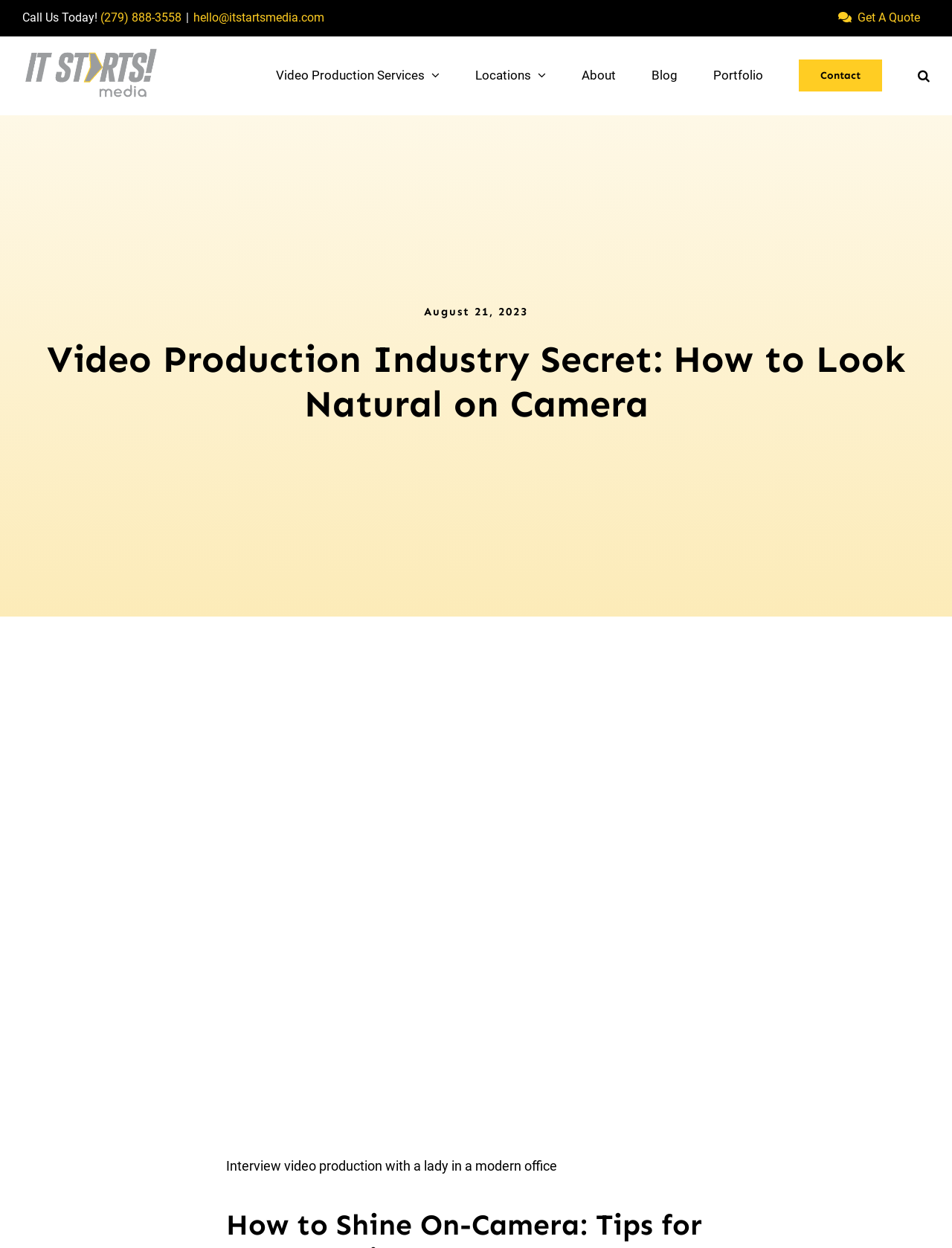Specify the bounding box coordinates of the area to click in order to execute this command: 'Leave a reply'. The coordinates should consist of four float numbers ranging from 0 to 1, and should be formatted as [left, top, right, bottom].

None